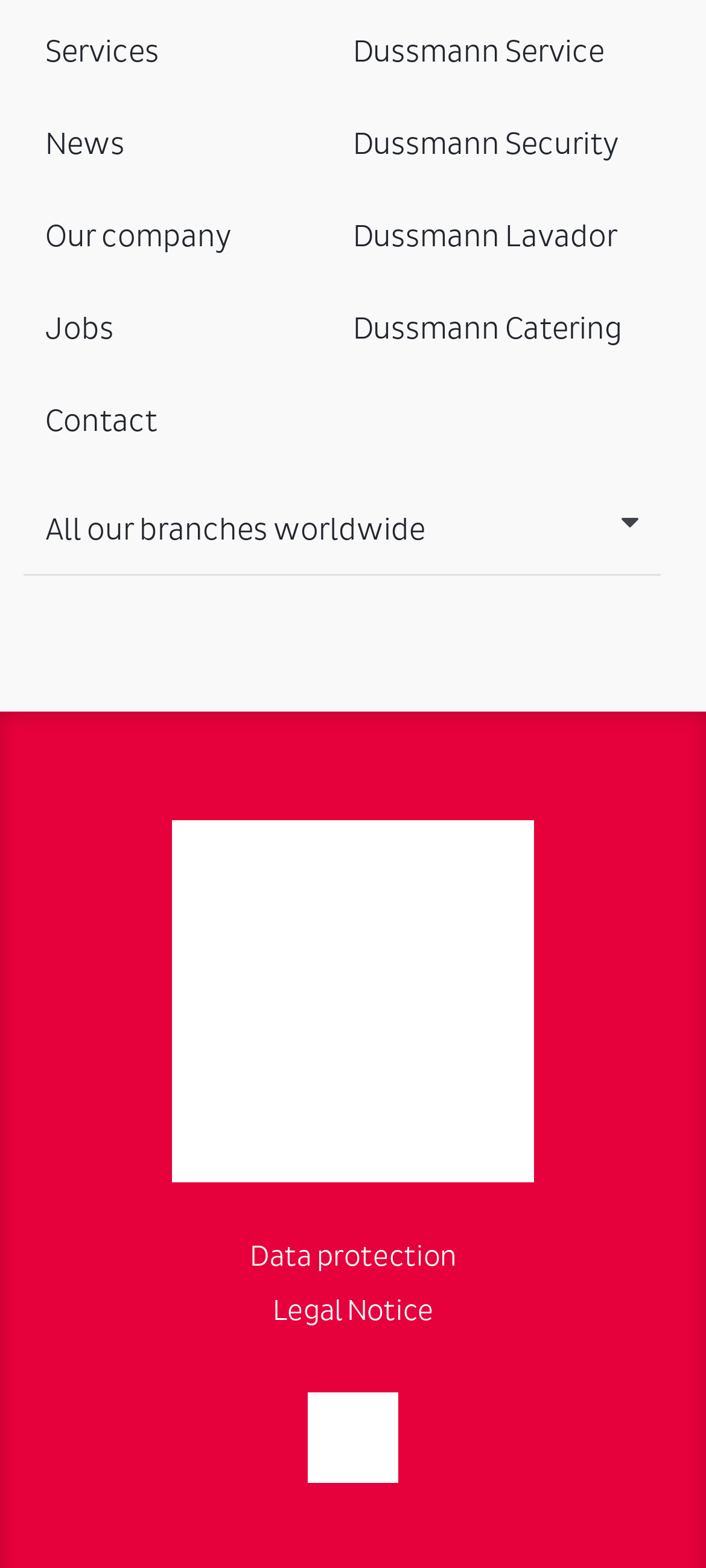Please determine the bounding box coordinates of the section I need to click to accomplish this instruction: "Click the 'Log In' button".

None